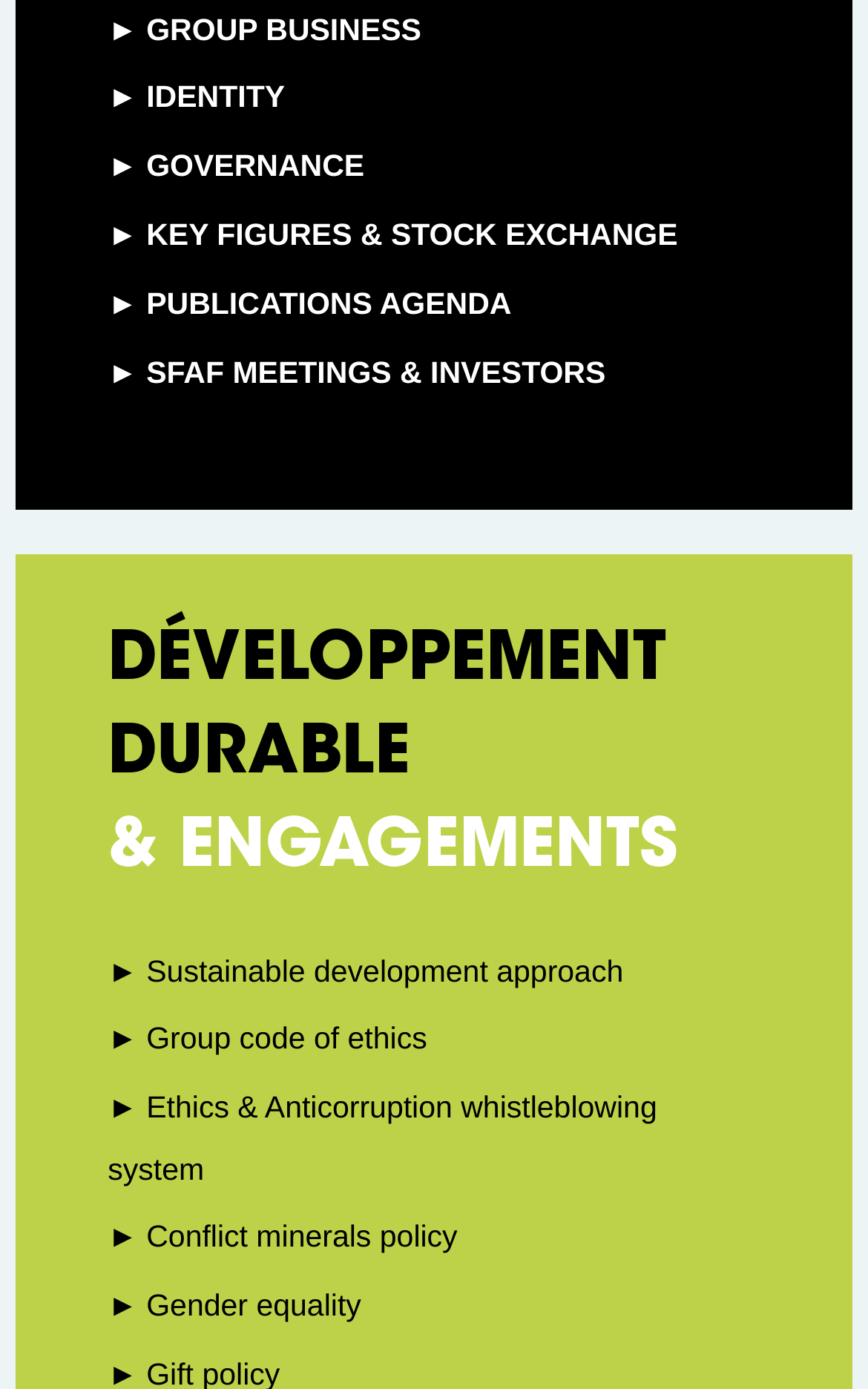Predict the bounding box of the UI element based on this description: "► PUBLICATIONS AGENDA".

[0.124, 0.206, 0.589, 0.23]